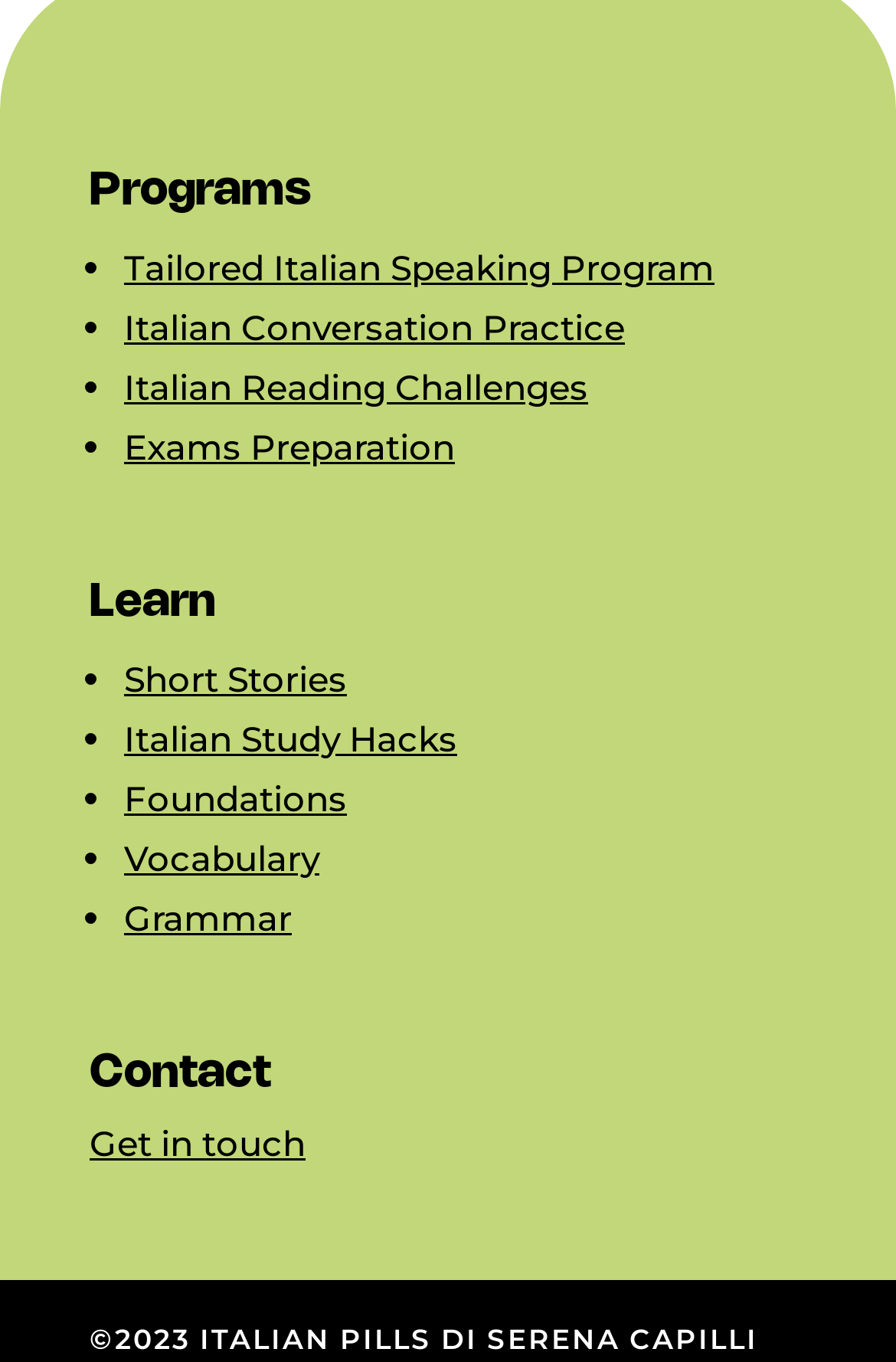How many links are there under 'Learn'? Please answer the question using a single word or phrase based on the image.

6